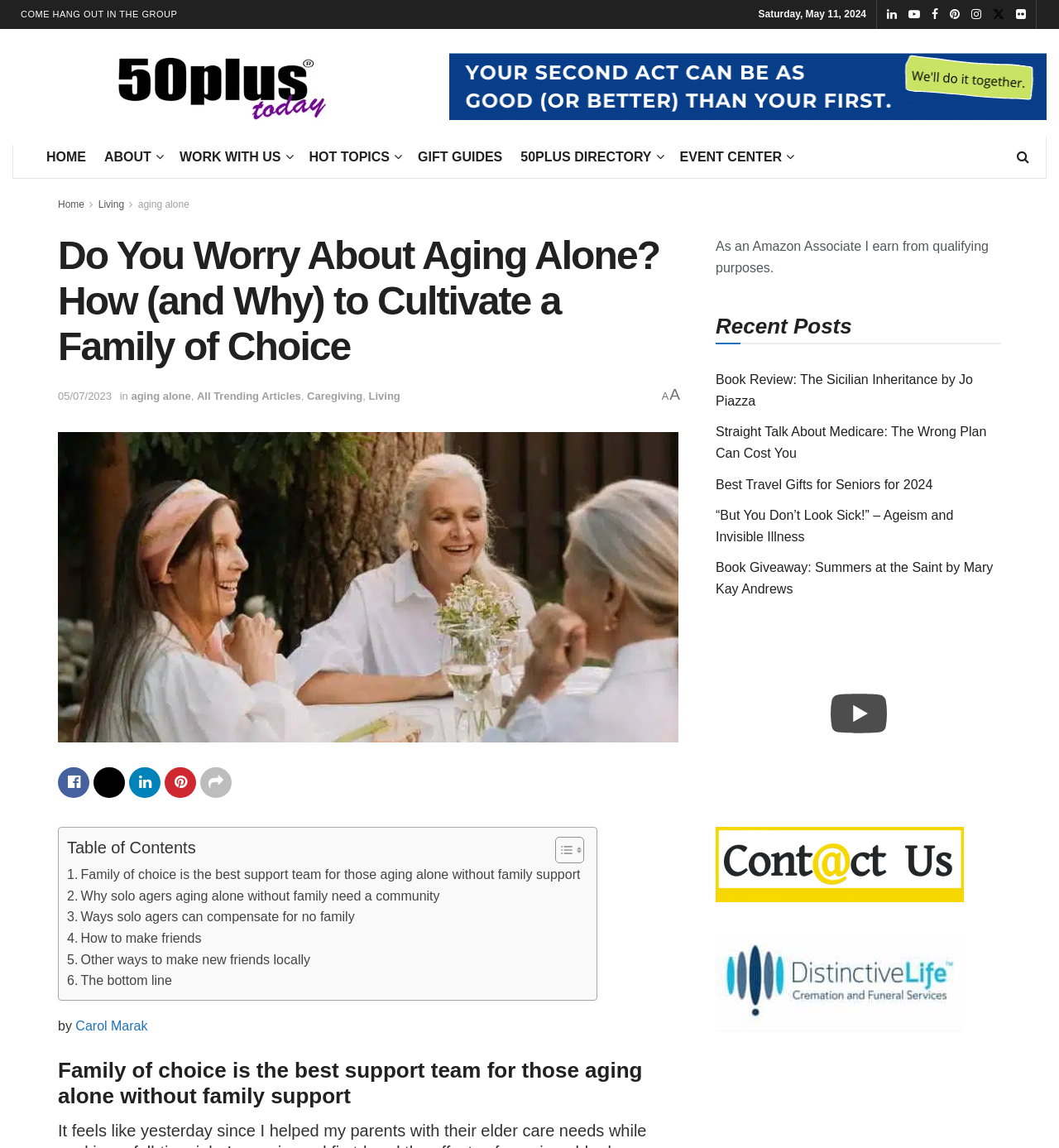Using the provided description: "» Homepage", find the bounding box coordinates of the corresponding UI element. The output should be four float numbers between 0 and 1, in the format [left, top, right, bottom].

None